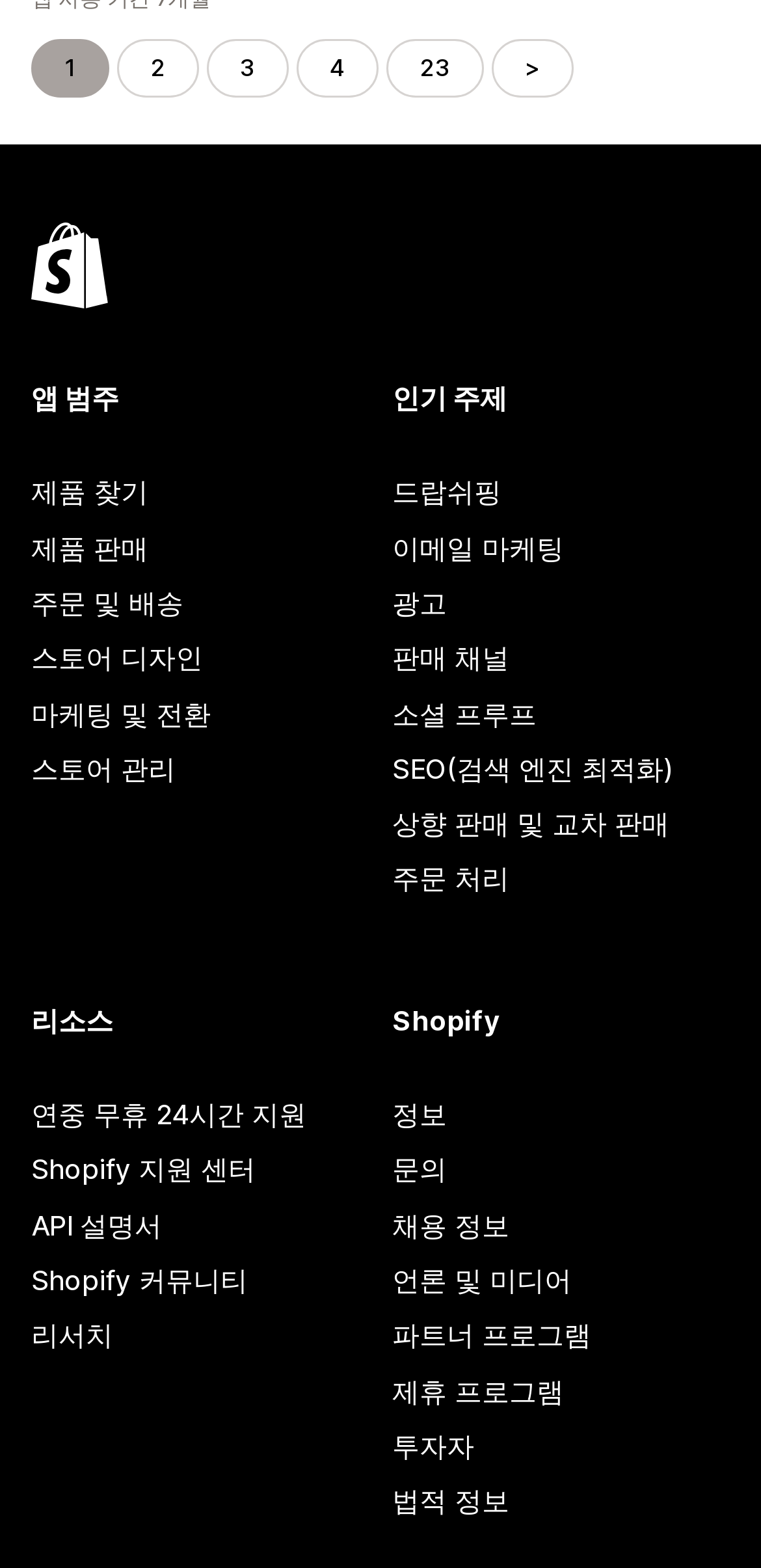Find the bounding box coordinates of the area to click in order to follow the instruction: "learn about dropshipping".

[0.515, 0.297, 0.959, 0.332]